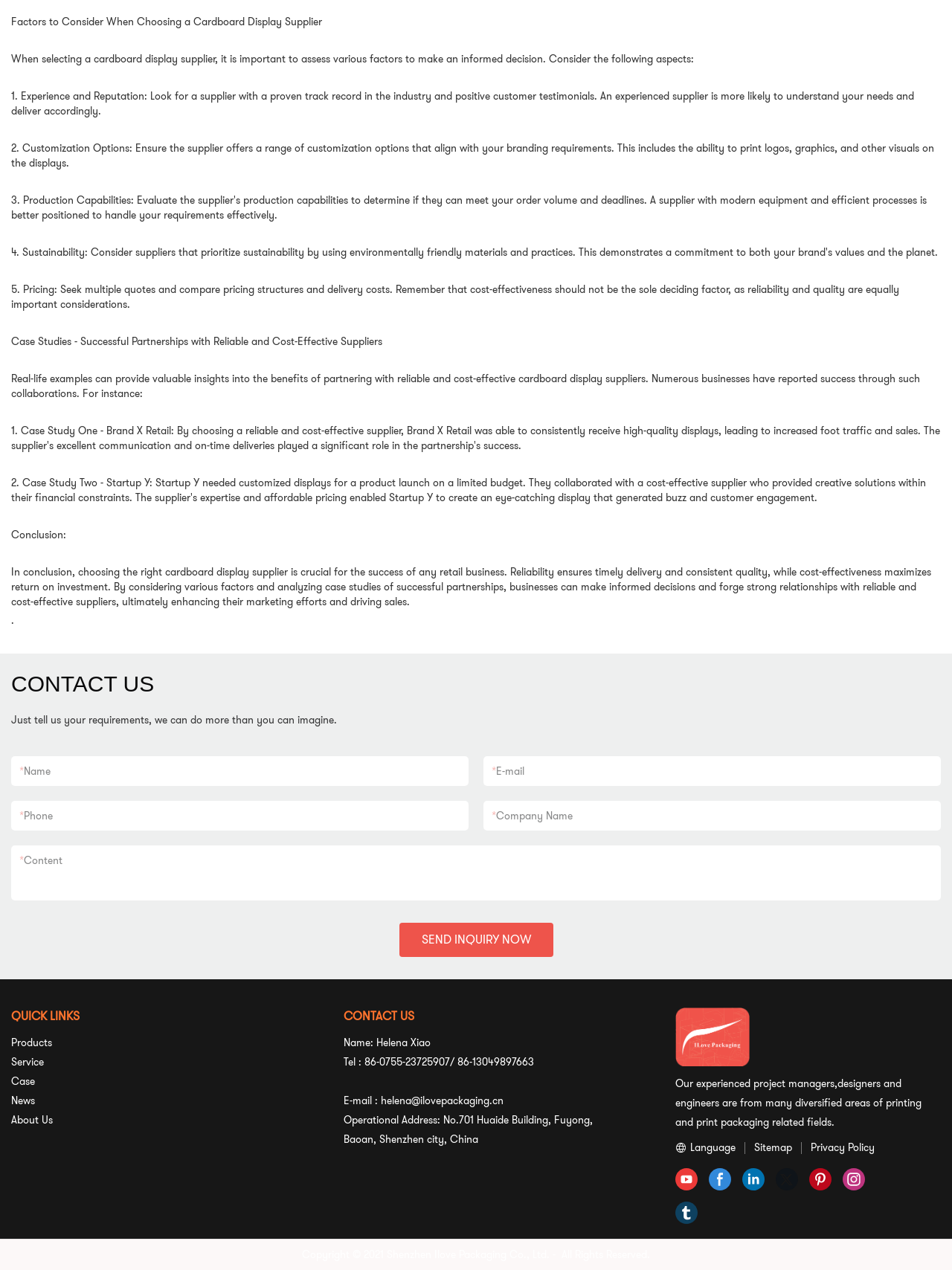What is the purpose of the 'Case Studies' section?
Refer to the screenshot and deliver a thorough answer to the question presented.

The 'Case Studies' section is intended to provide valuable insights into the benefits of partnering with reliable and cost-effective cardboard display suppliers, as stated in the introduction to the section. This section likely contains real-life examples of successful partnerships between businesses and suppliers.